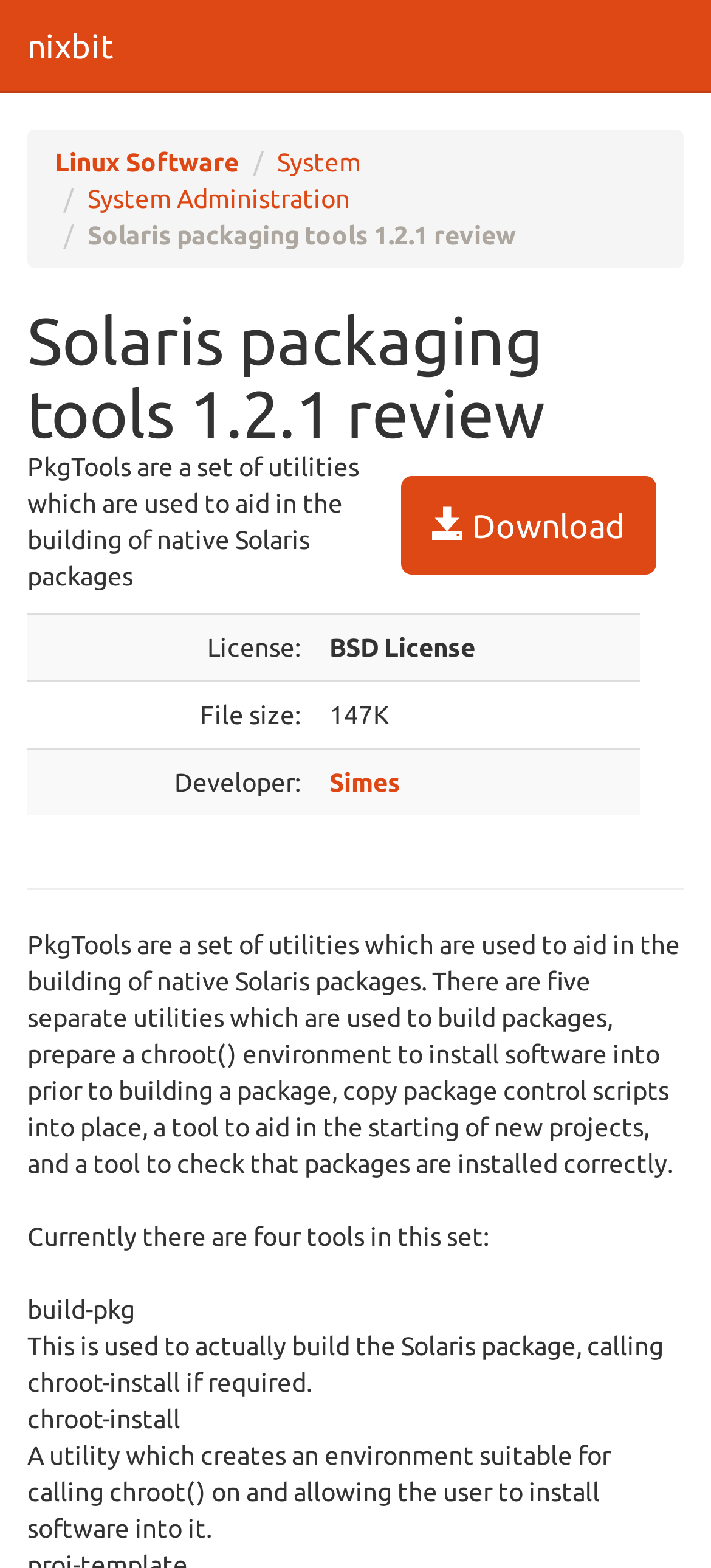What is the file size of Solaris packaging tools 1.2.1?
Use the image to answer the question with a single word or phrase.

147K